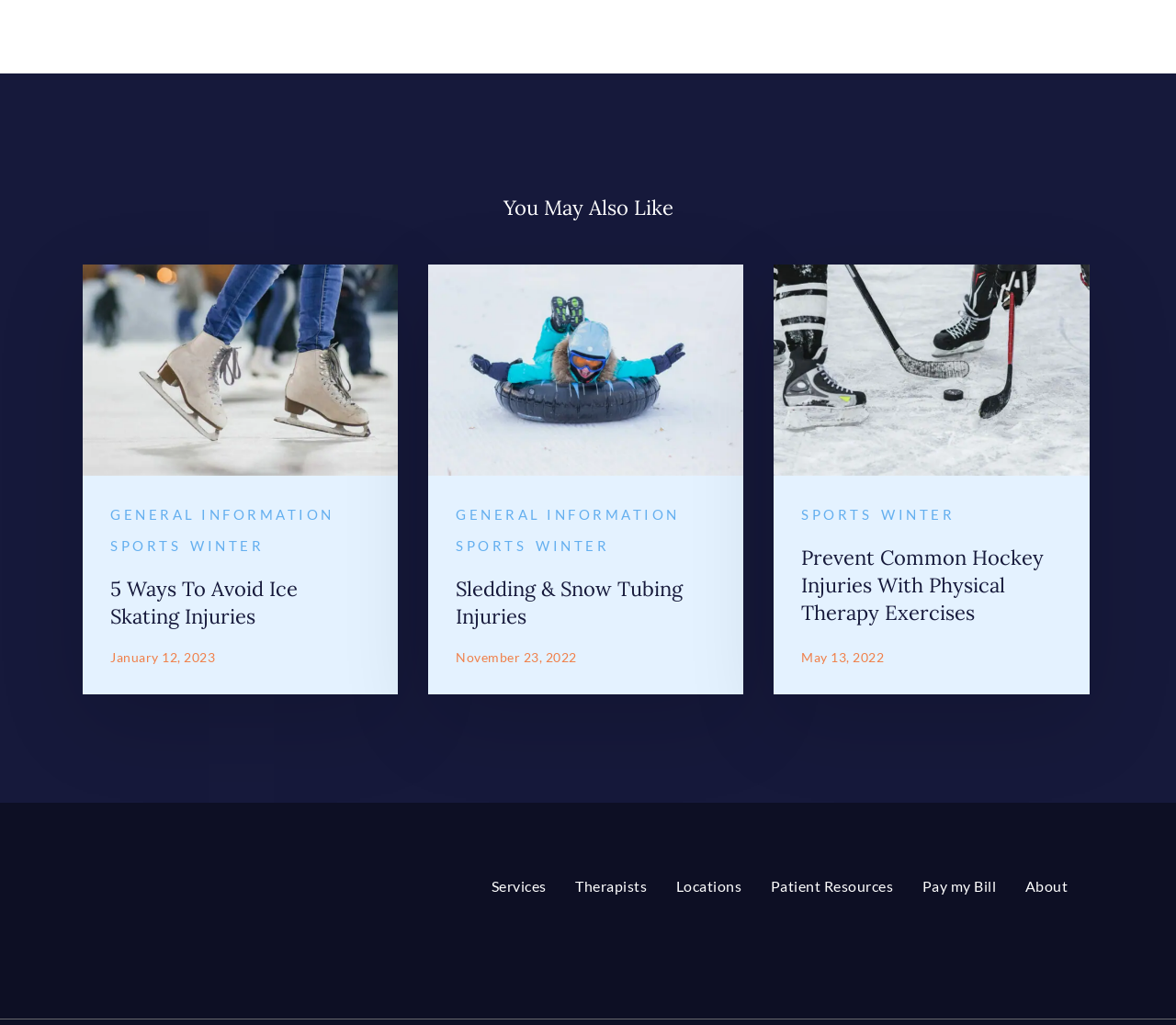Please identify the bounding box coordinates of the clickable element to fulfill the following instruction: "View '5 Ways To Avoid Ice Skating Injuries'". The coordinates should be four float numbers between 0 and 1, i.e., [left, top, right, bottom].

[0.094, 0.561, 0.315, 0.615]